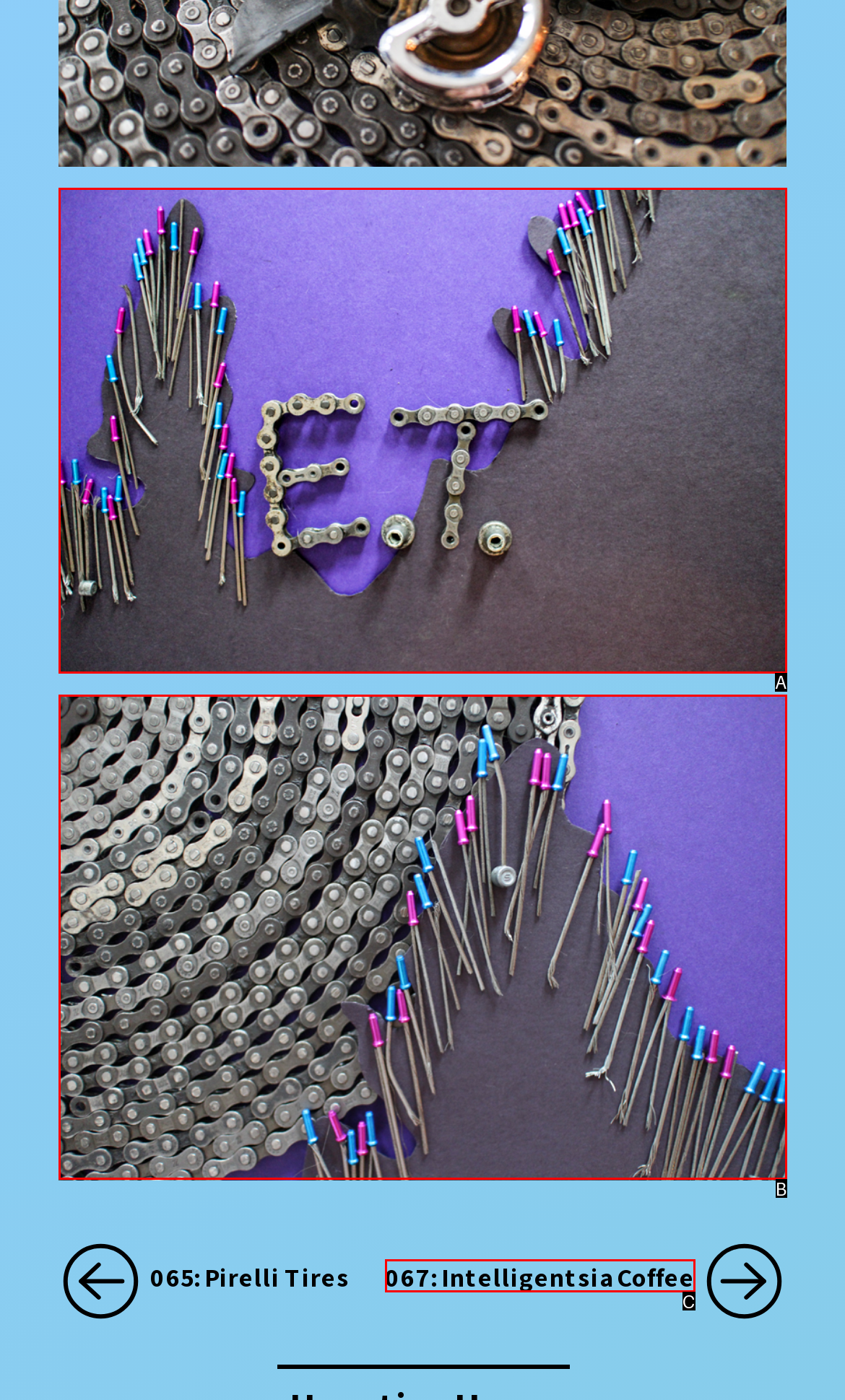Identify the matching UI element based on the description: title="et-100-hoopties-detail-003"
Reply with the letter from the available choices.

A